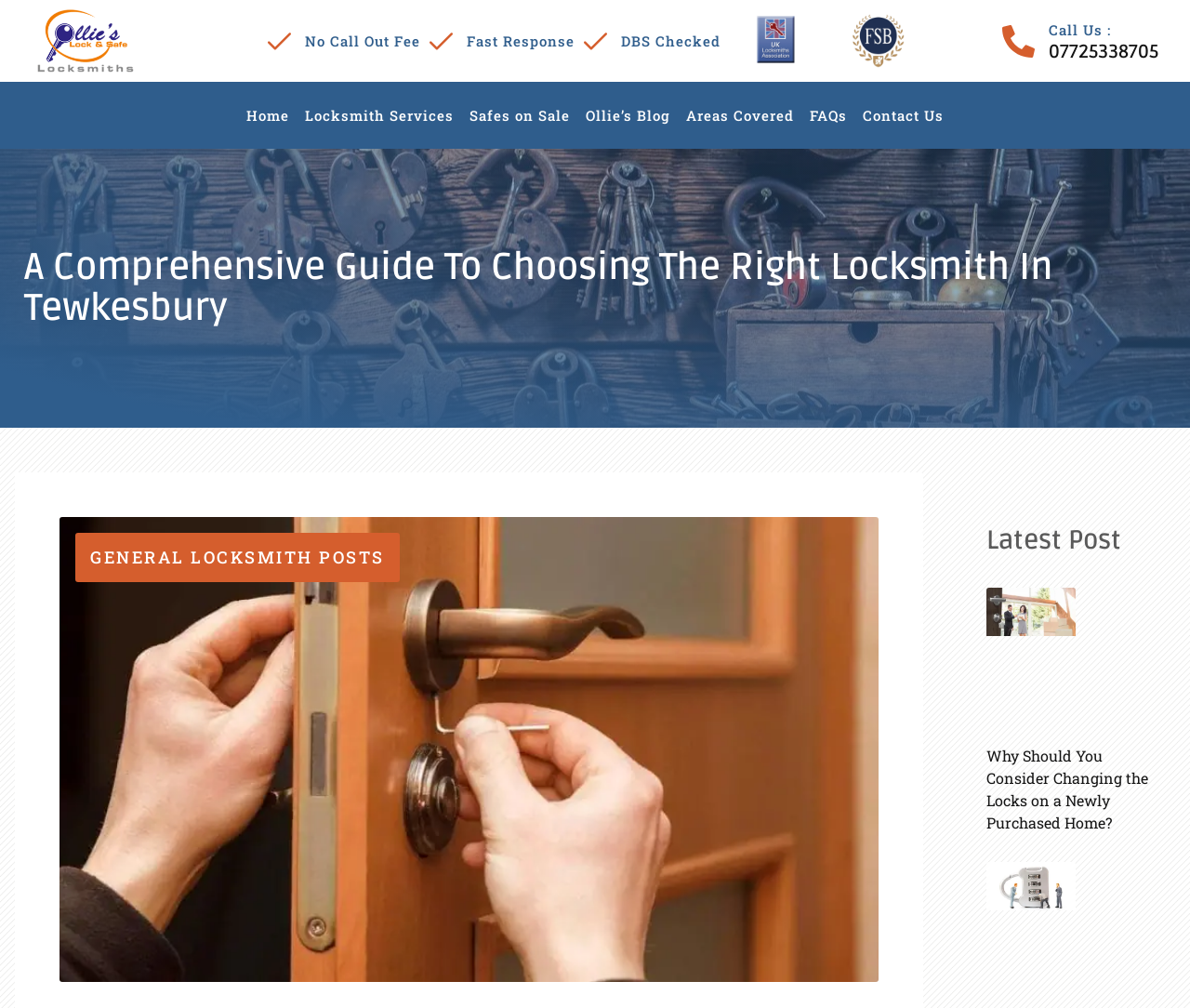Extract the primary header of the webpage and generate its text.

A Comprehensive Guide To Choosing The Right Locksmith In Tewkesbury